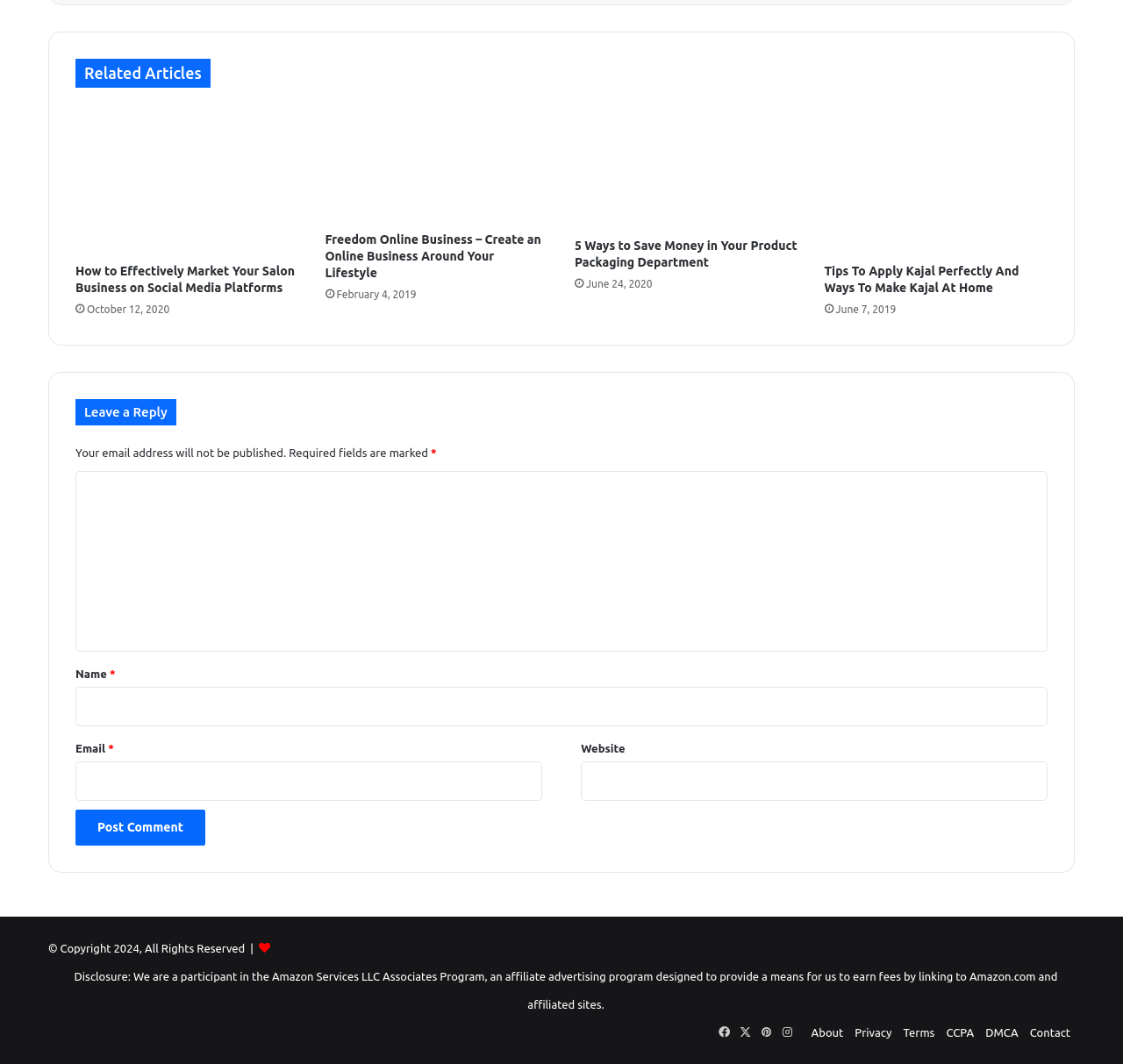Determine the bounding box coordinates of the clickable region to carry out the instruction: "Post a comment".

[0.067, 0.761, 0.183, 0.794]